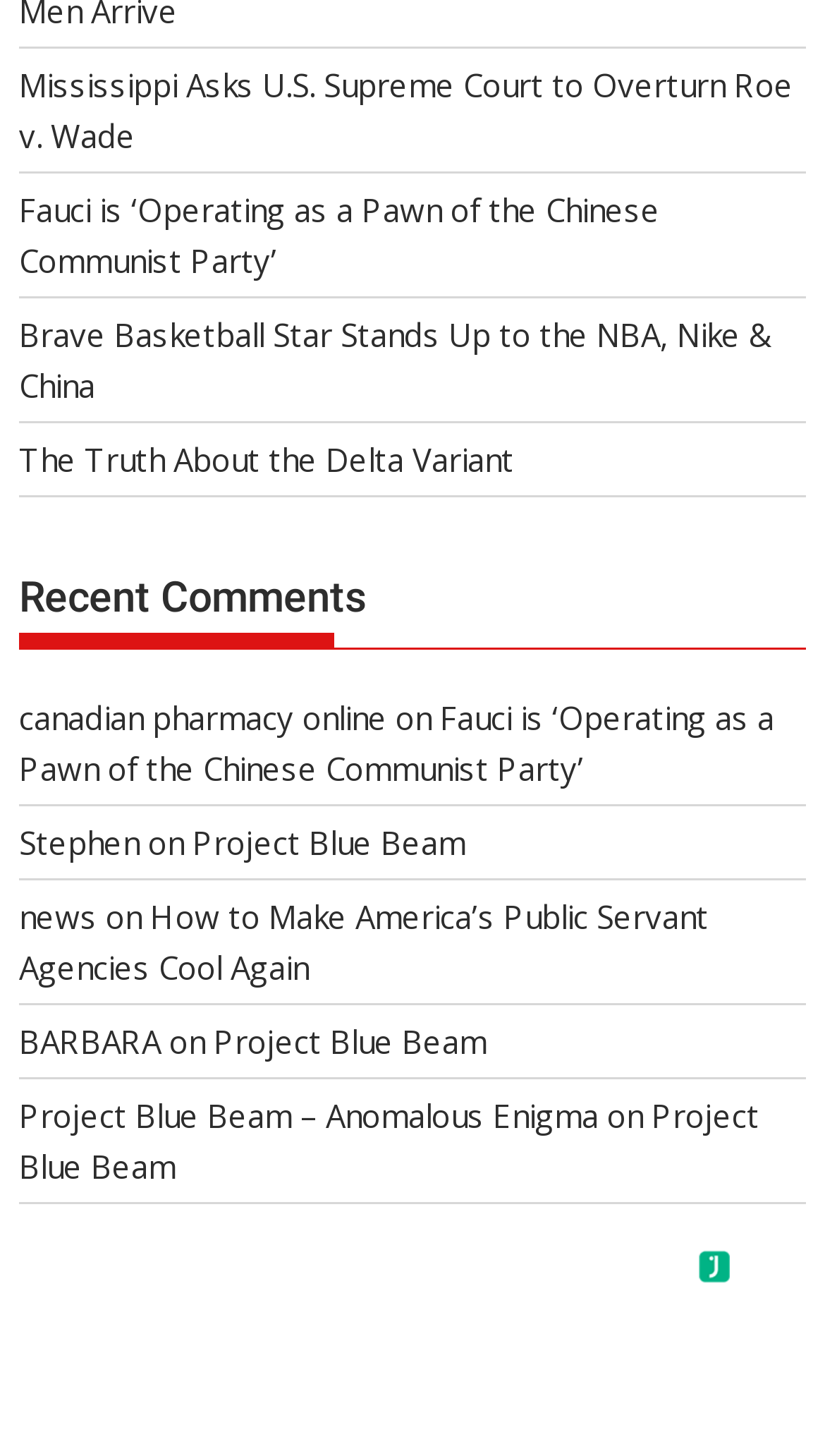Please find the bounding box coordinates of the section that needs to be clicked to achieve this instruction: "Explore Project Blue Beam".

[0.233, 0.564, 0.564, 0.593]